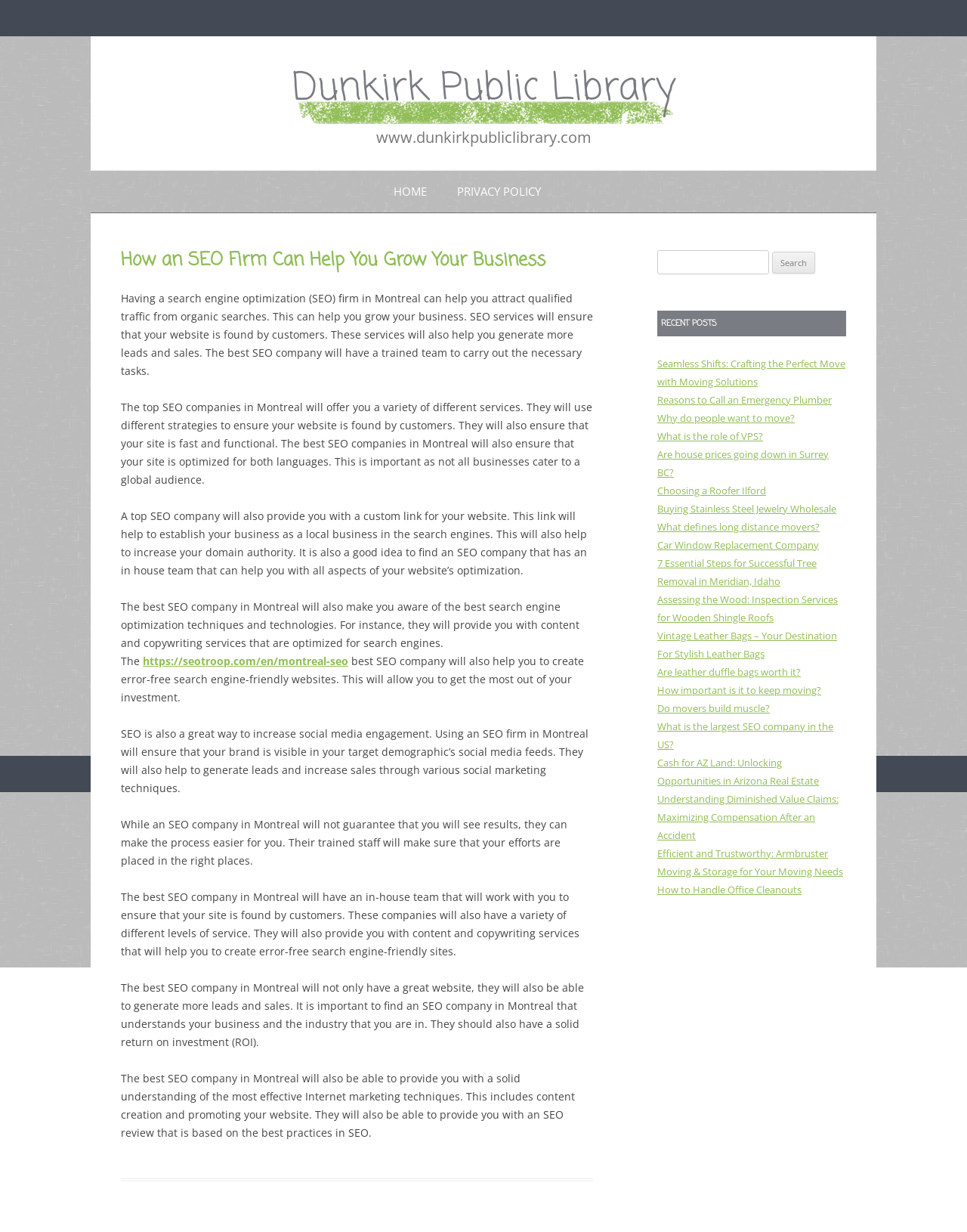From the element description: "parent_node: Search for: name="s"", extract the bounding box coordinates of the UI element. The coordinates should be expressed as four float numbers between 0 and 1, in the order [left, top, right, bottom].

[0.68, 0.203, 0.795, 0.222]